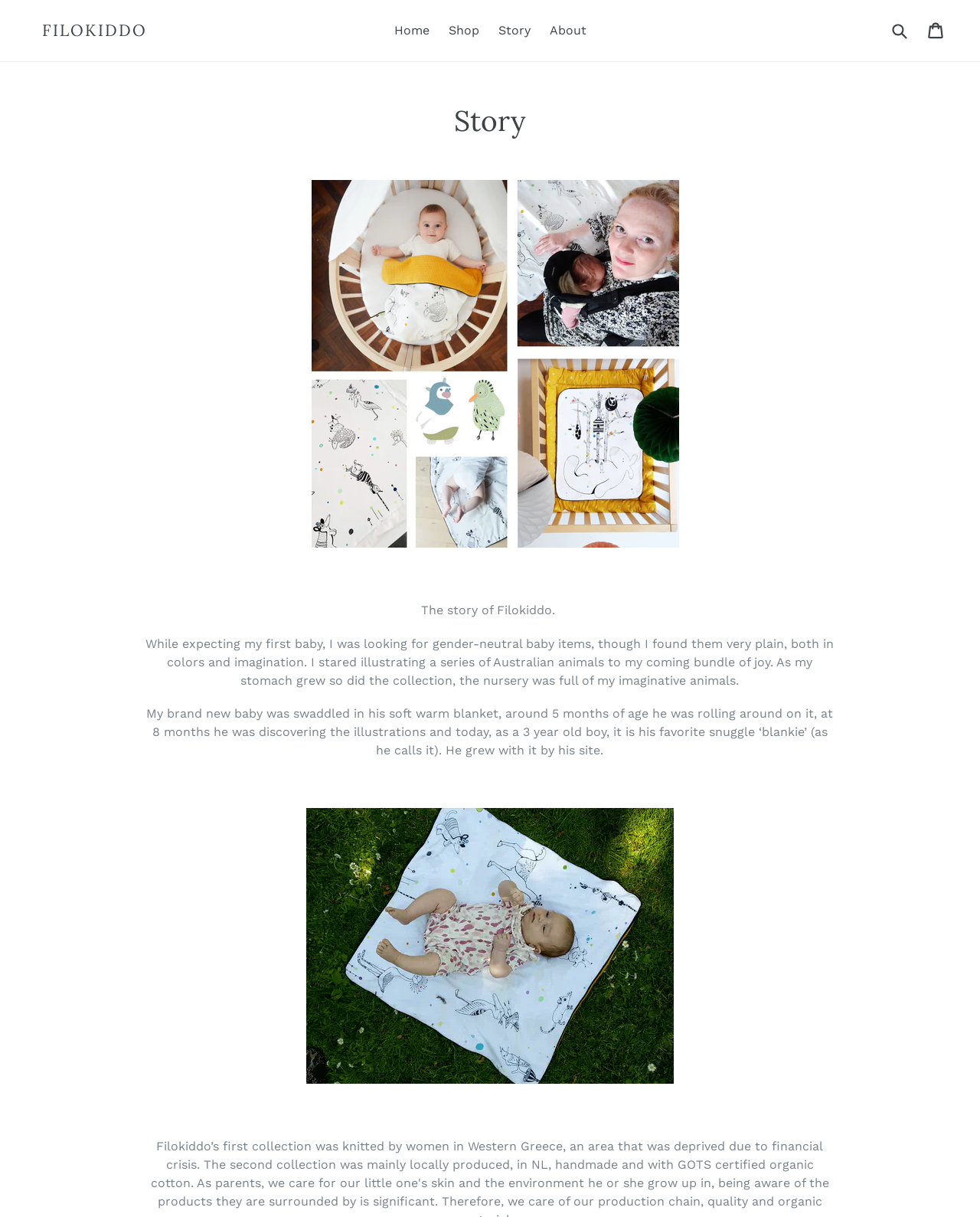Find the bounding box coordinates for the area that should be clicked to accomplish the instruction: "read about the story".

[0.147, 0.086, 0.853, 0.114]